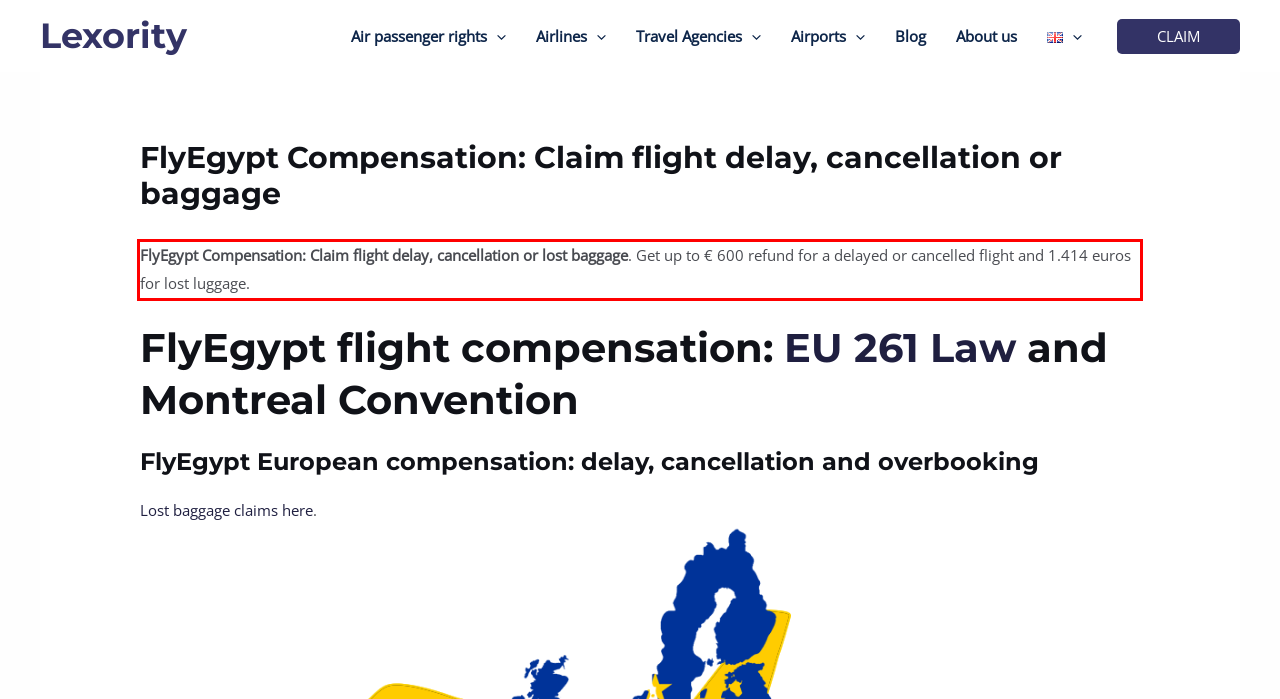Using the provided webpage screenshot, identify and read the text within the red rectangle bounding box.

FlyEgypt Compensation: Claim flight delay, cancellation or lost baggage. Get up to € 600 refund for a delayed or cancelled flight and 1.414 euros for lost luggage.